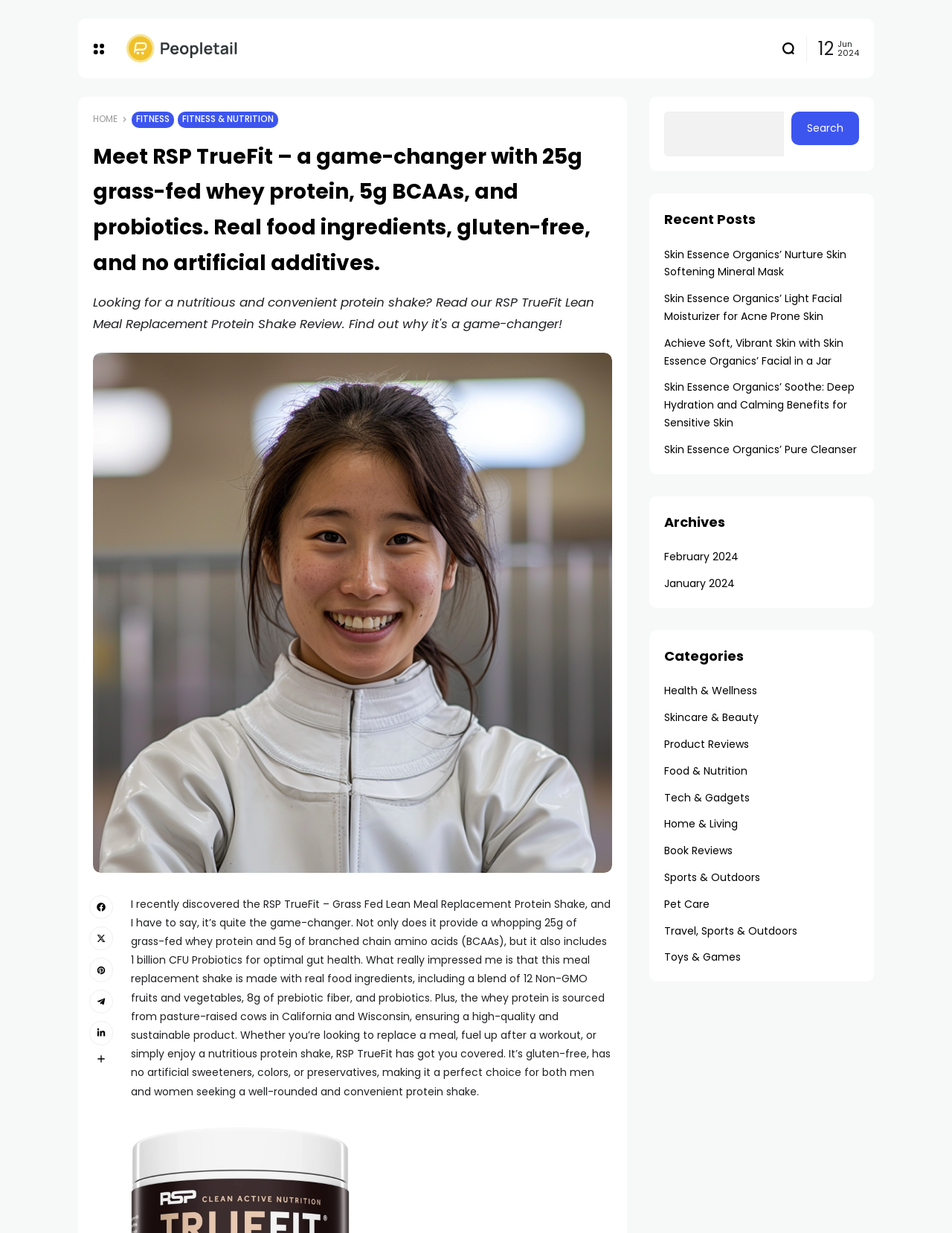Please predict the bounding box coordinates (top-left x, top-left y, bottom-right x, bottom-right y) for the UI element in the screenshot that fits the description: Skin Essence Organics’ Pure Cleanser

[0.698, 0.358, 0.902, 0.372]